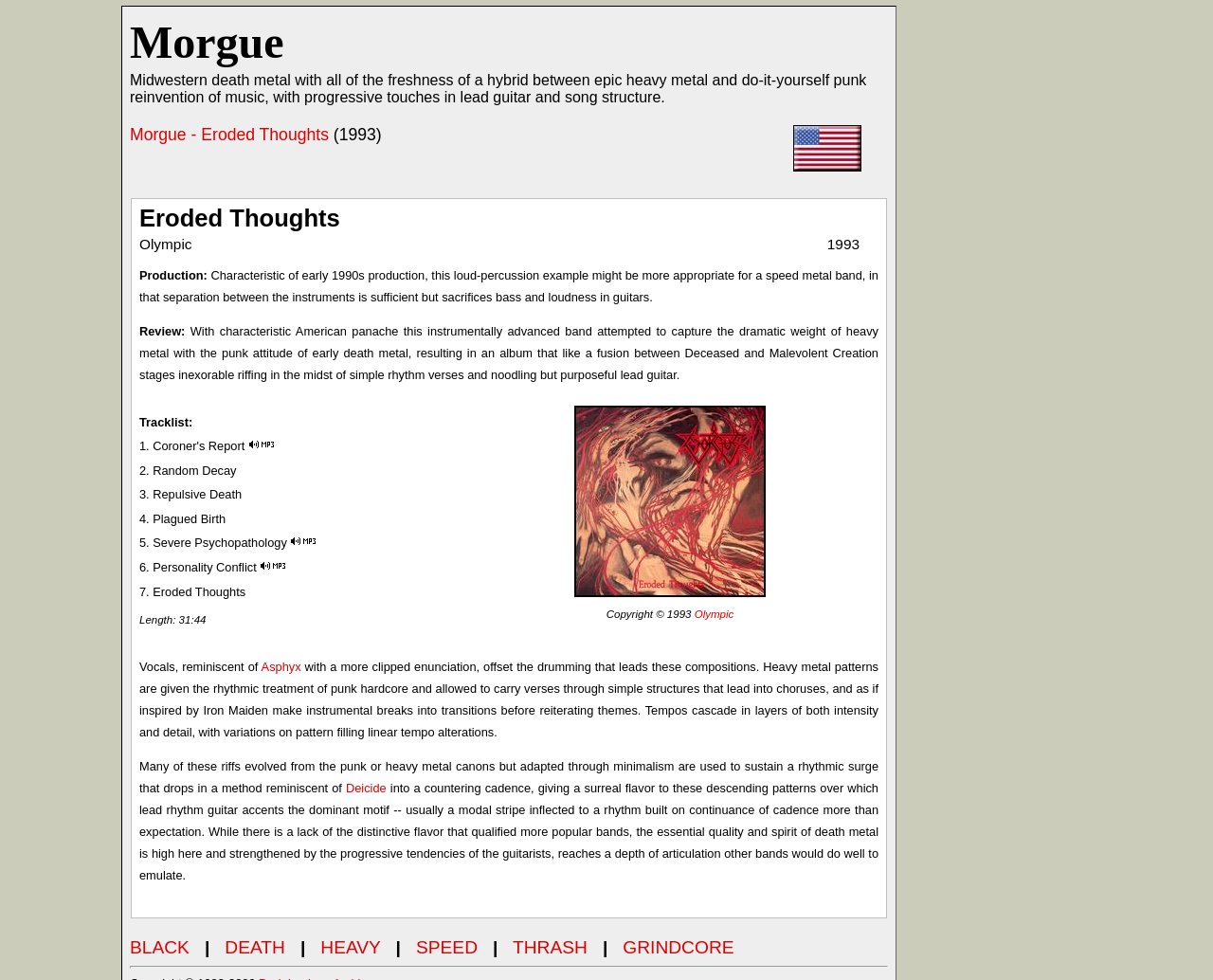Analyze the image and provide a detailed answer to the question: What is the name of the band?

The name of the band is mentioned in the heading 'Morgue' at the top of the webpage, which suggests that the webpage is about the band Morgue.